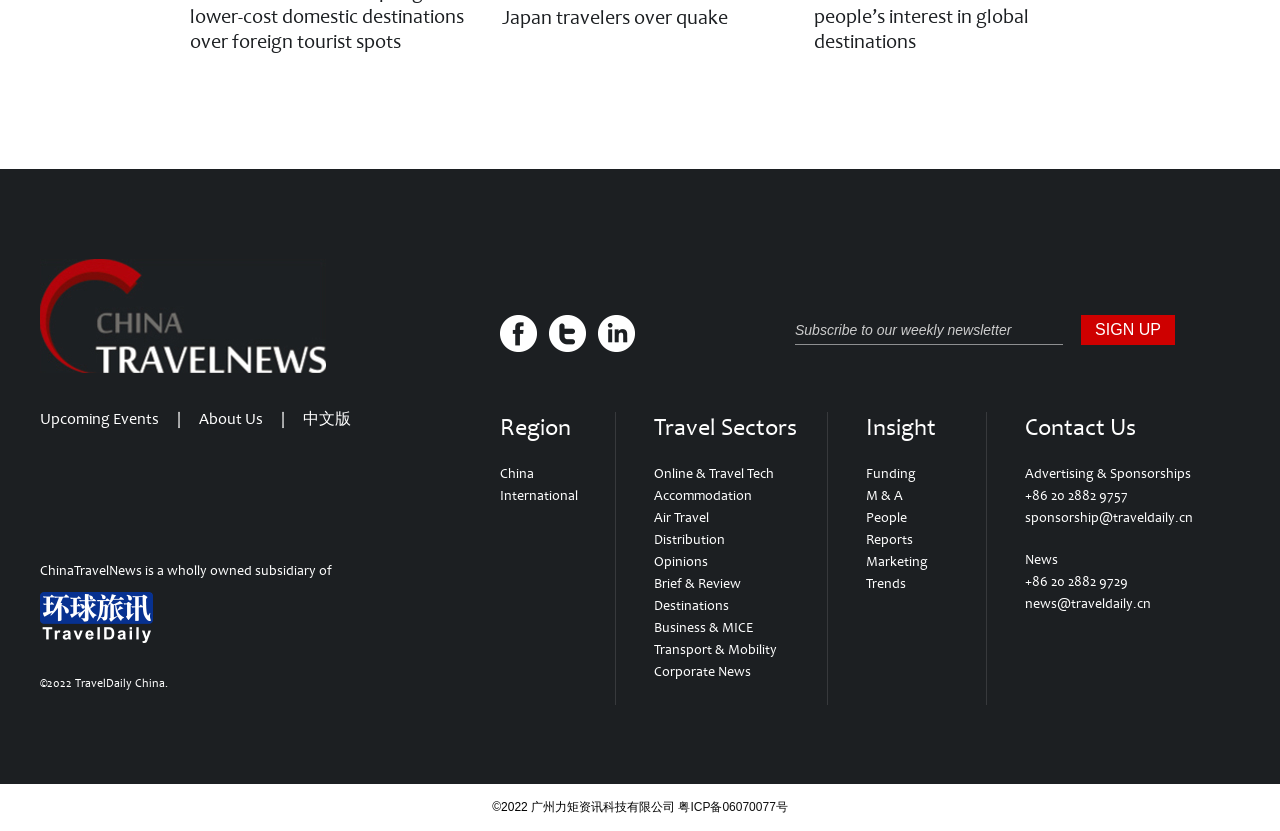What is the purpose of the textbox?
Refer to the screenshot and respond with a concise word or phrase.

Subscribe to newsletter